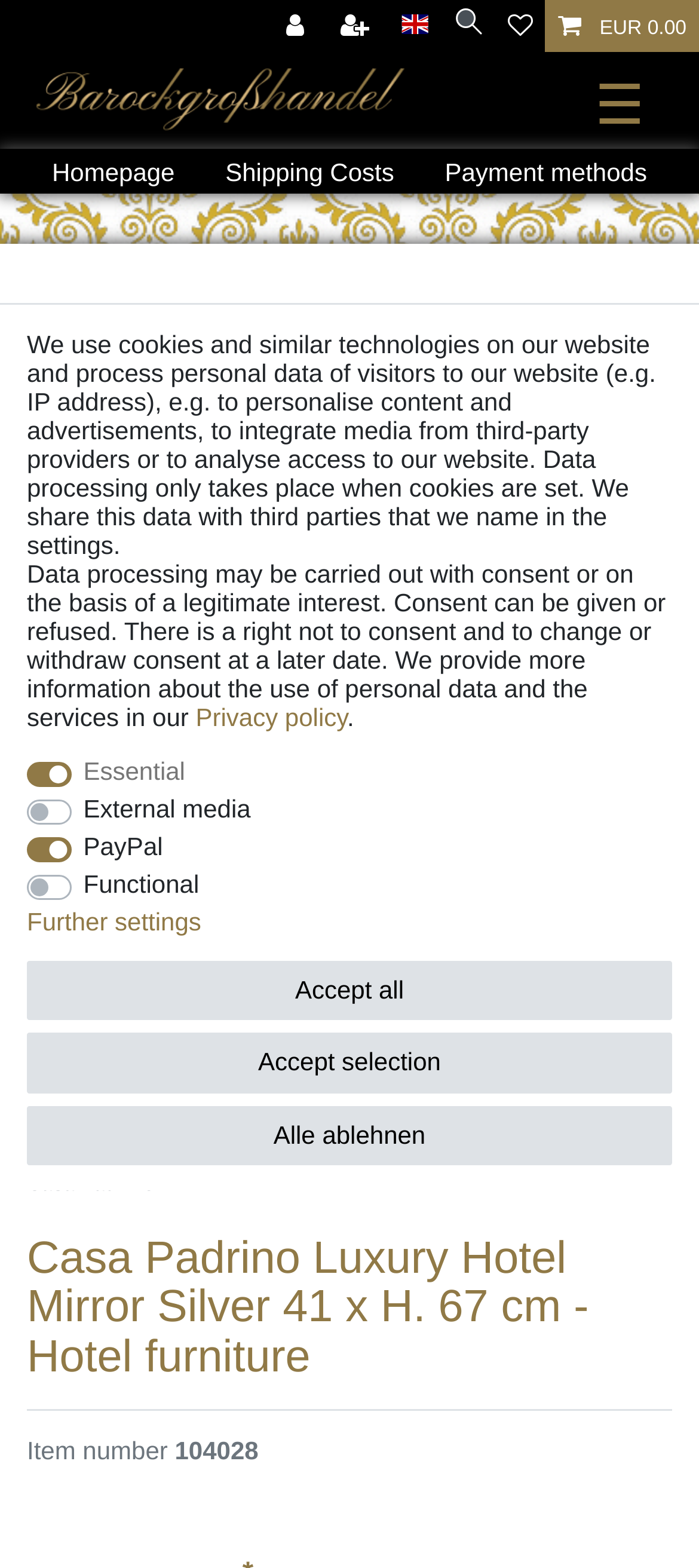Locate the bounding box coordinates of the element that should be clicked to execute the following instruction: "Log in to the website".

[0.391, 0.0, 0.462, 0.033]